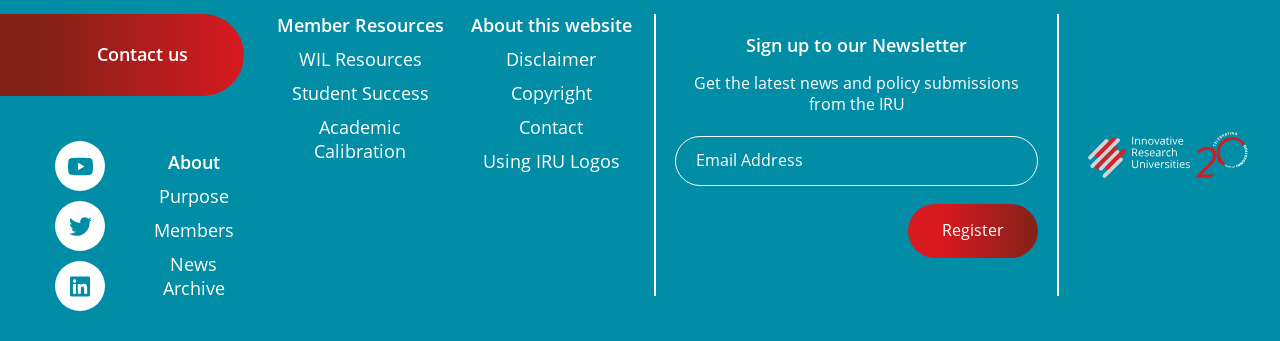Pinpoint the bounding box coordinates of the clickable area needed to execute the instruction: "Go to the 'Inicio' page". The coordinates should be specified as four float numbers between 0 and 1, i.e., [left, top, right, bottom].

None